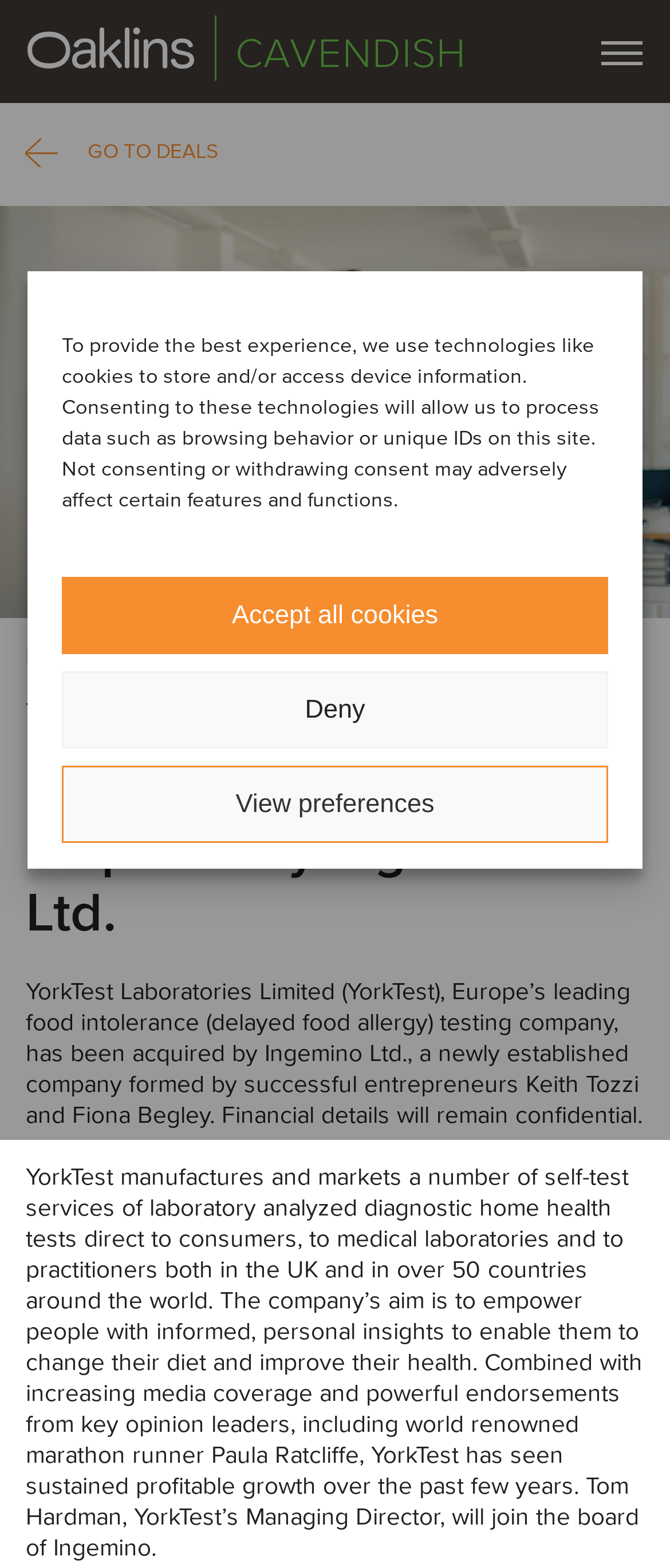Using the image as a reference, answer the following question in as much detail as possible:
What is the role of Tom Hardman in Ingemino?

As mentioned on the webpage, Tom Hardman, YorkTest’s Managing Director, will join the board of Ingemino after the acquisition.